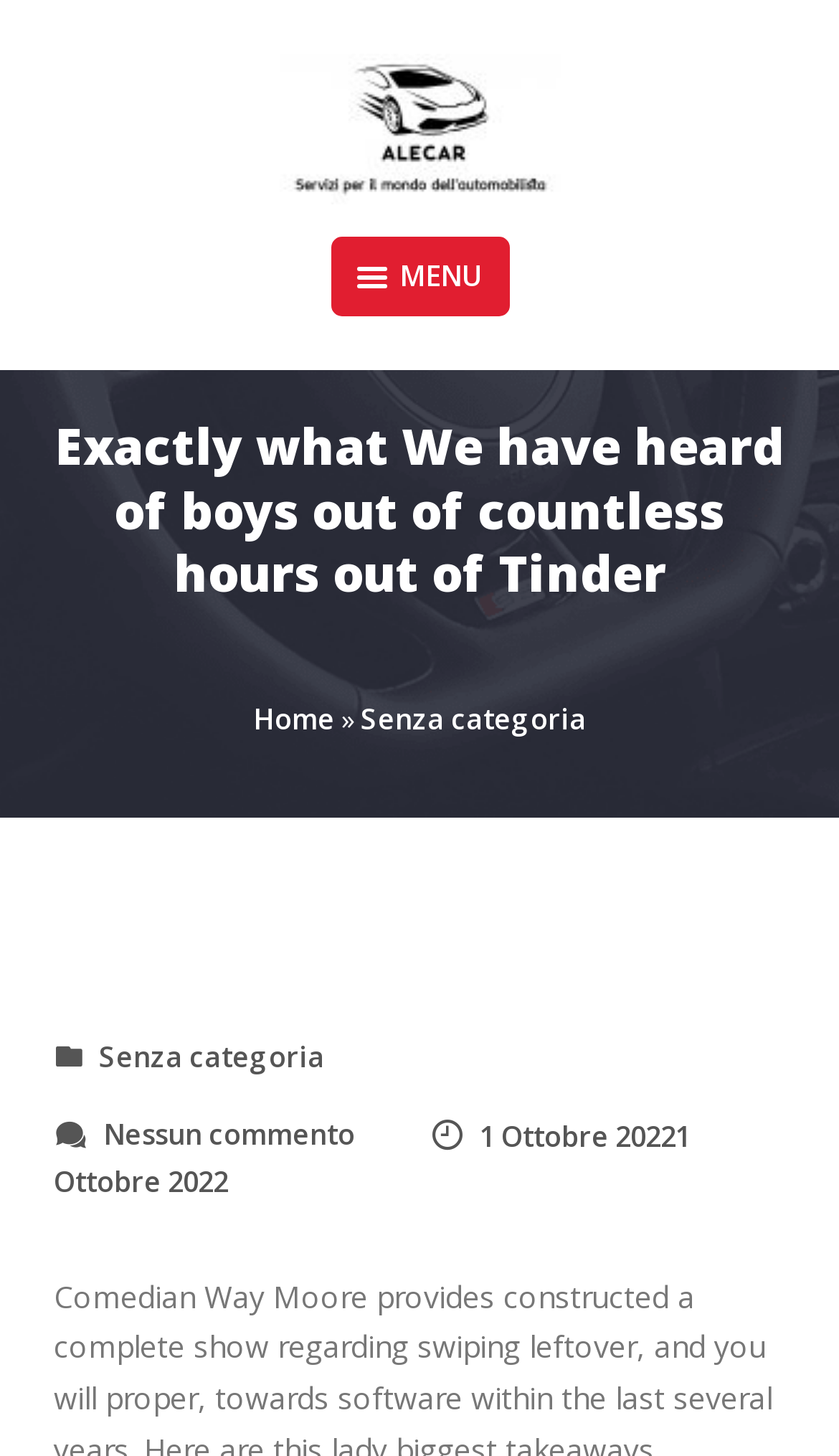Extract the main title from the webpage.

Exactly what We have heard of boys out of countless hours out of Tinder